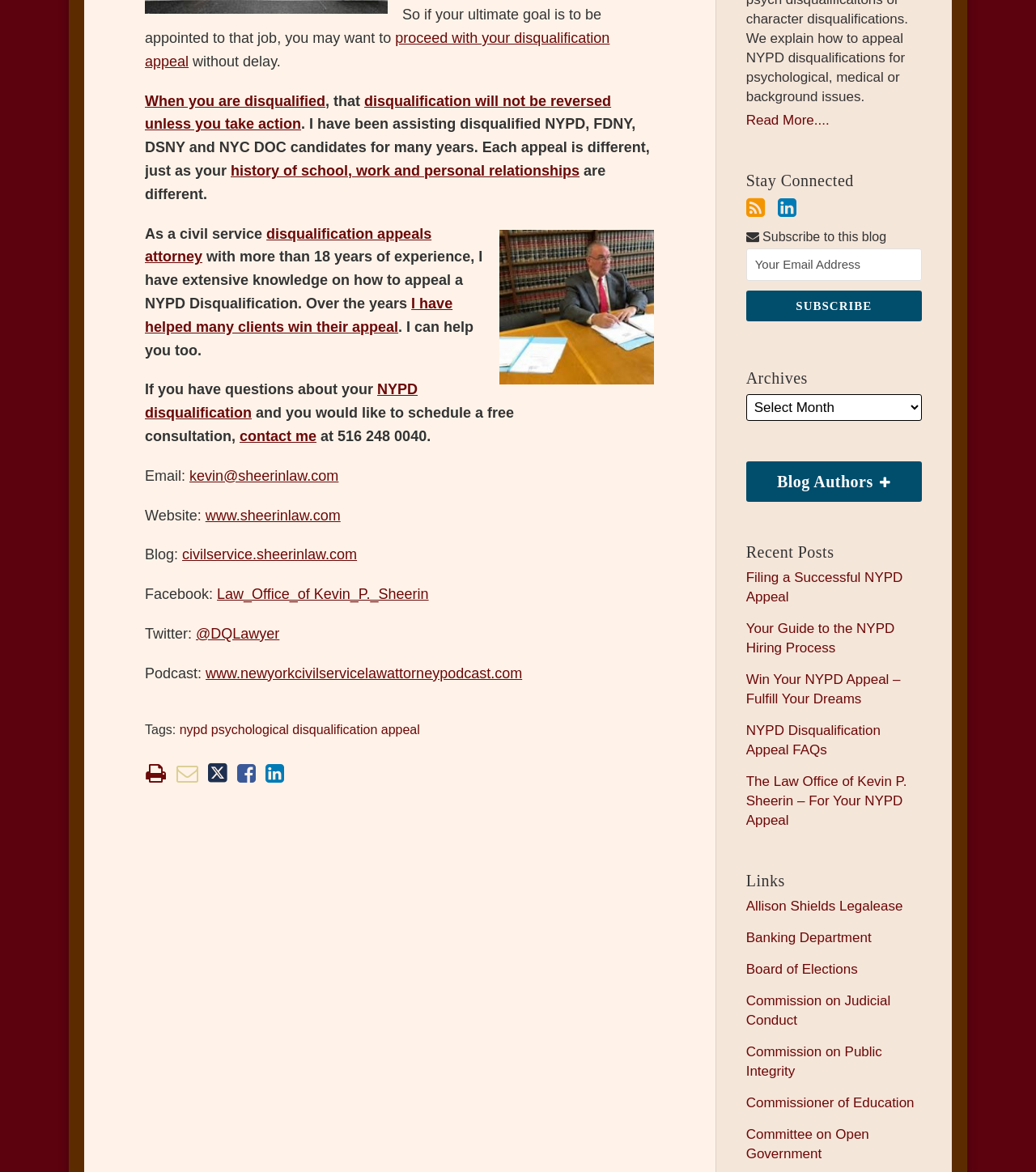What social media platforms can you follow the author on?
Please provide a comprehensive answer based on the contents of the image.

The webpage has a section titled 'Stay Connected' which provides links to the author's social media profiles, including Facebook, Twitter, and LinkedIn. These links can be found at the bottom of the webpage.